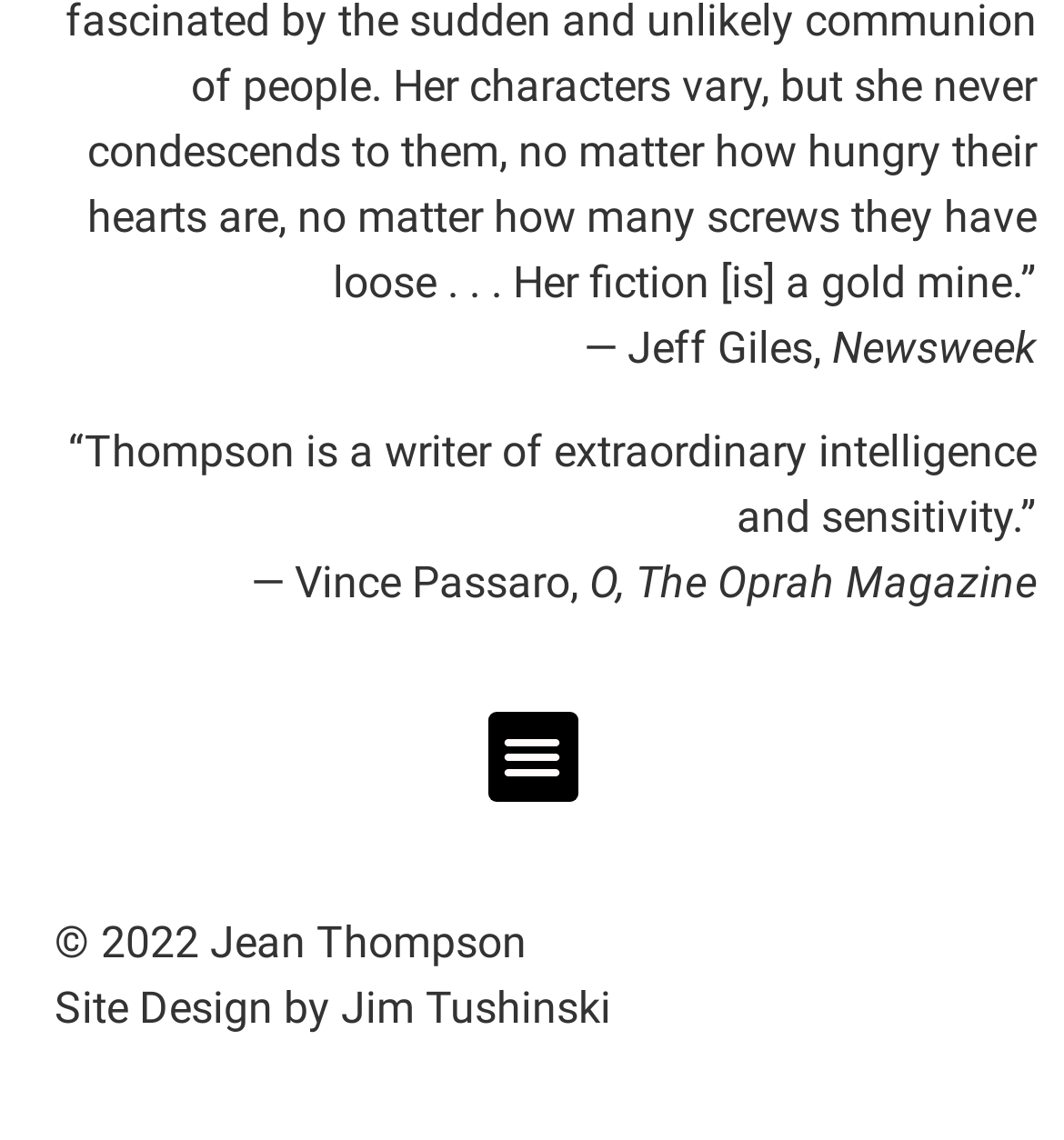Provide the bounding box coordinates of the HTML element this sentence describes: "aria-label="Pin on Pinterest"".

None